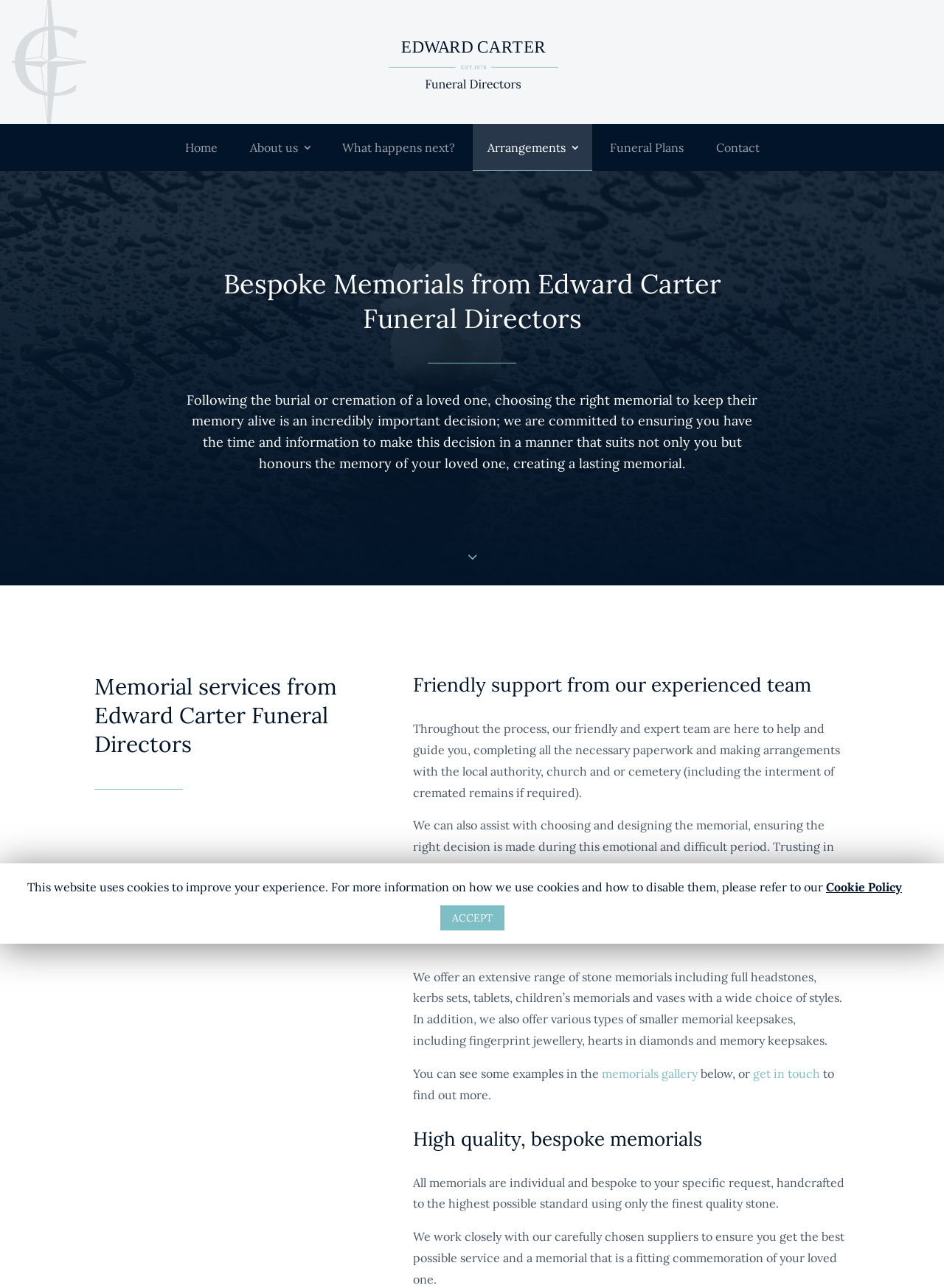What is the name of the funeral director?
Can you provide a detailed and comprehensive answer to the question?

The name of the funeral director can be found in the top-left corner of the webpage, where it says 'Edward Carter Funeral Directors' in the logo and also as a link.